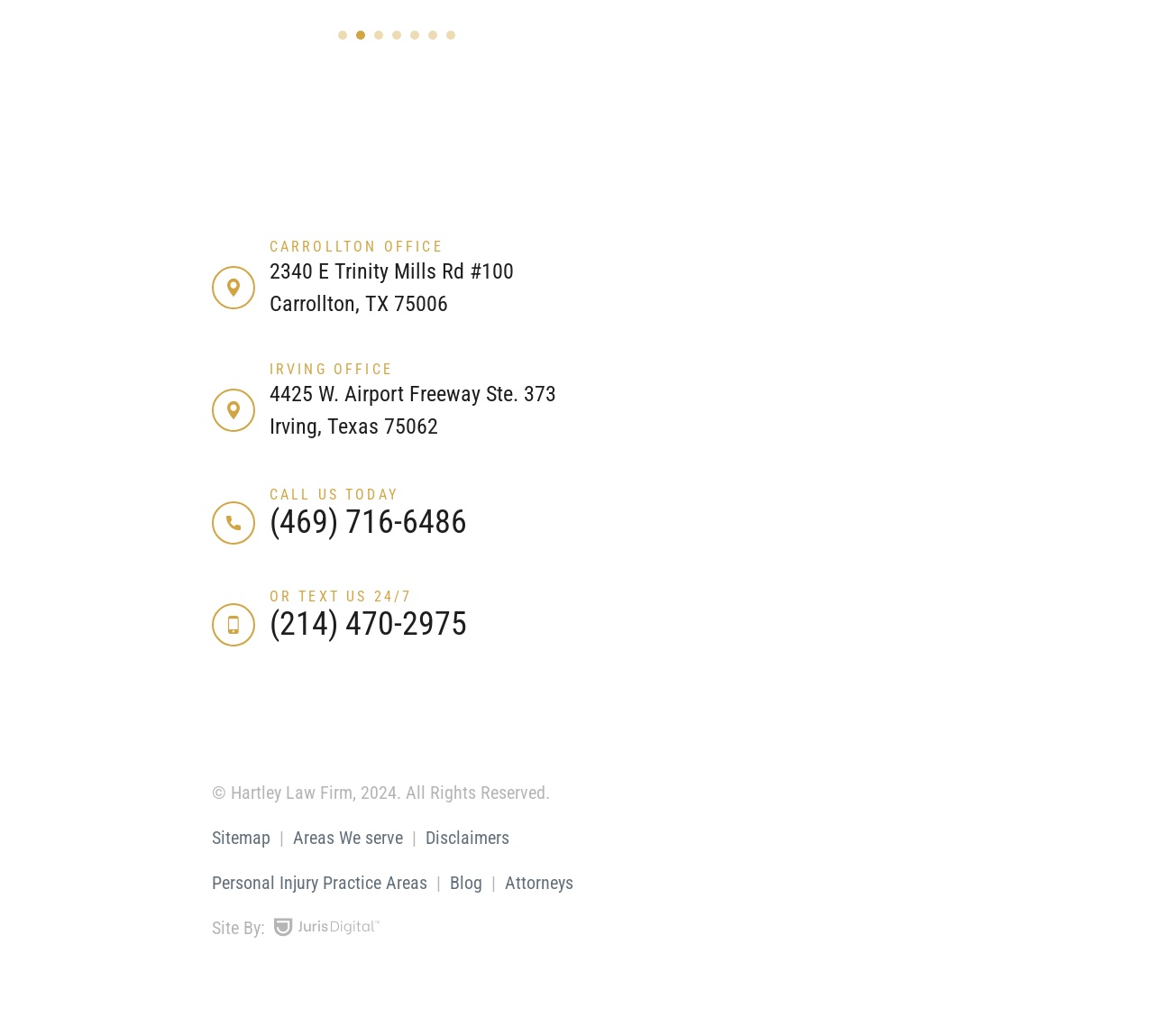Answer the following query with a single word or phrase:
What is the phone number to call for the Irving office?

(469) 716-6486